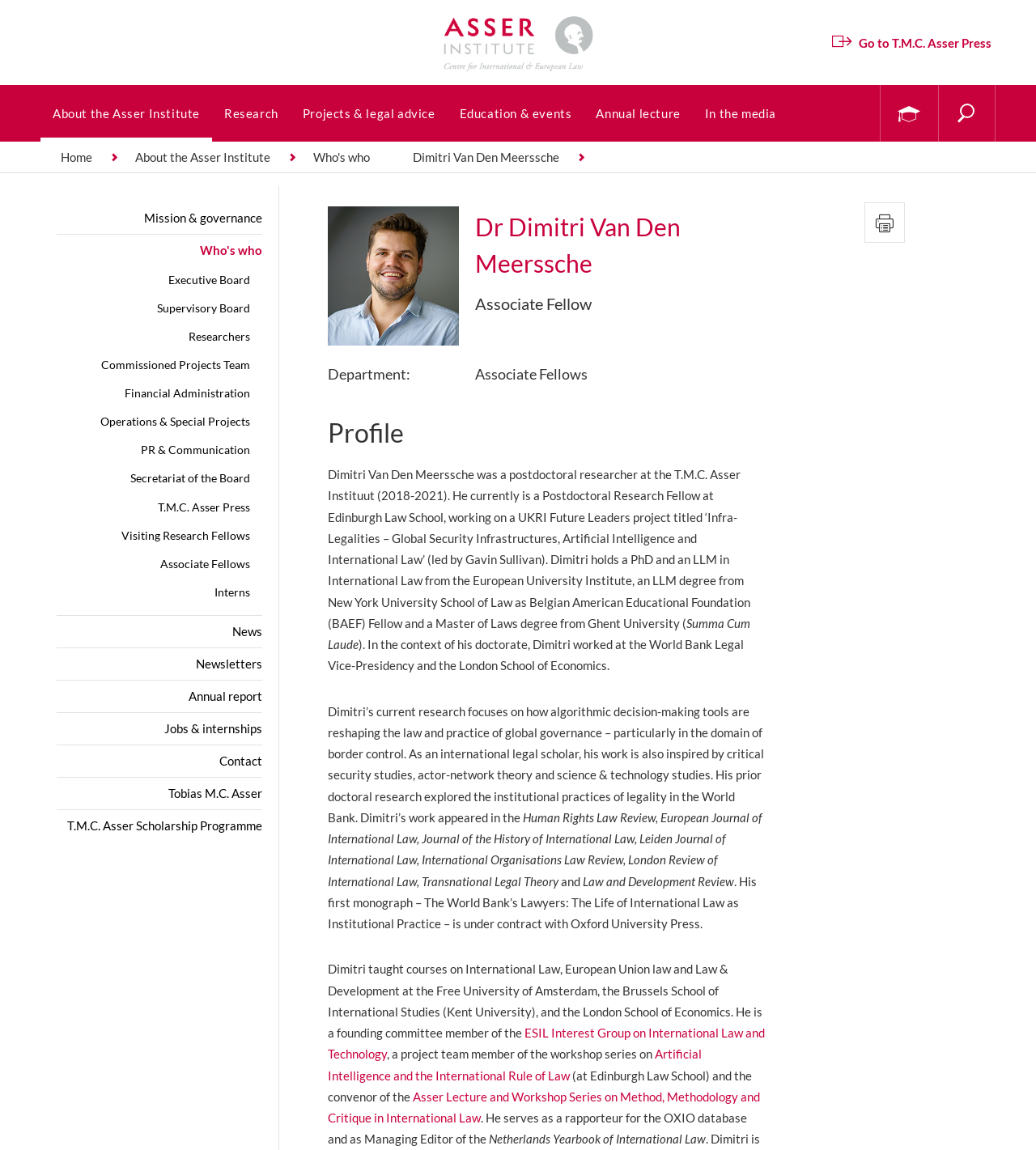Determine the bounding box coordinates for the region that must be clicked to execute the following instruction: "Learn more about Dimitri Van Den Meerssche".

[0.379, 0.123, 0.559, 0.15]